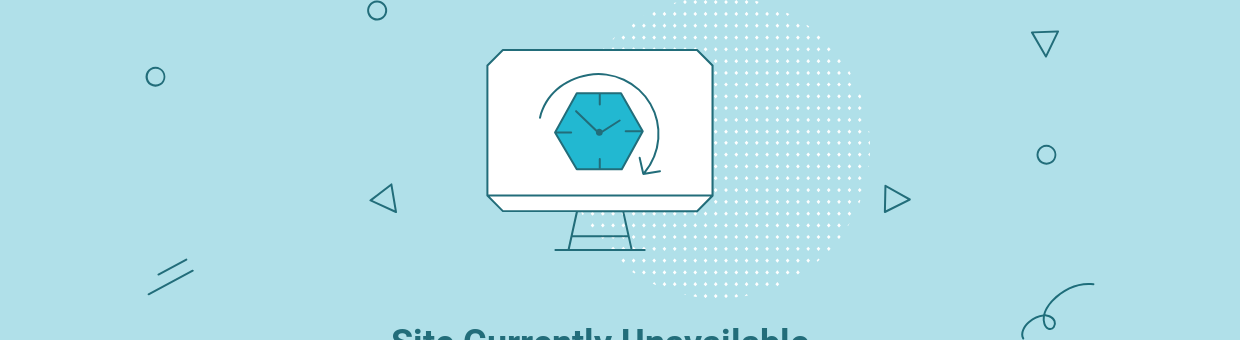What is displayed on the computer monitor?
Using the information from the image, provide a comprehensive answer to the question.

The stylized illustration of a computer monitor is central to the design, and it displays a hexagonal clock surrounded by a circular arrow, symbolizing time and updates, which is a crucial element in conveying the message.